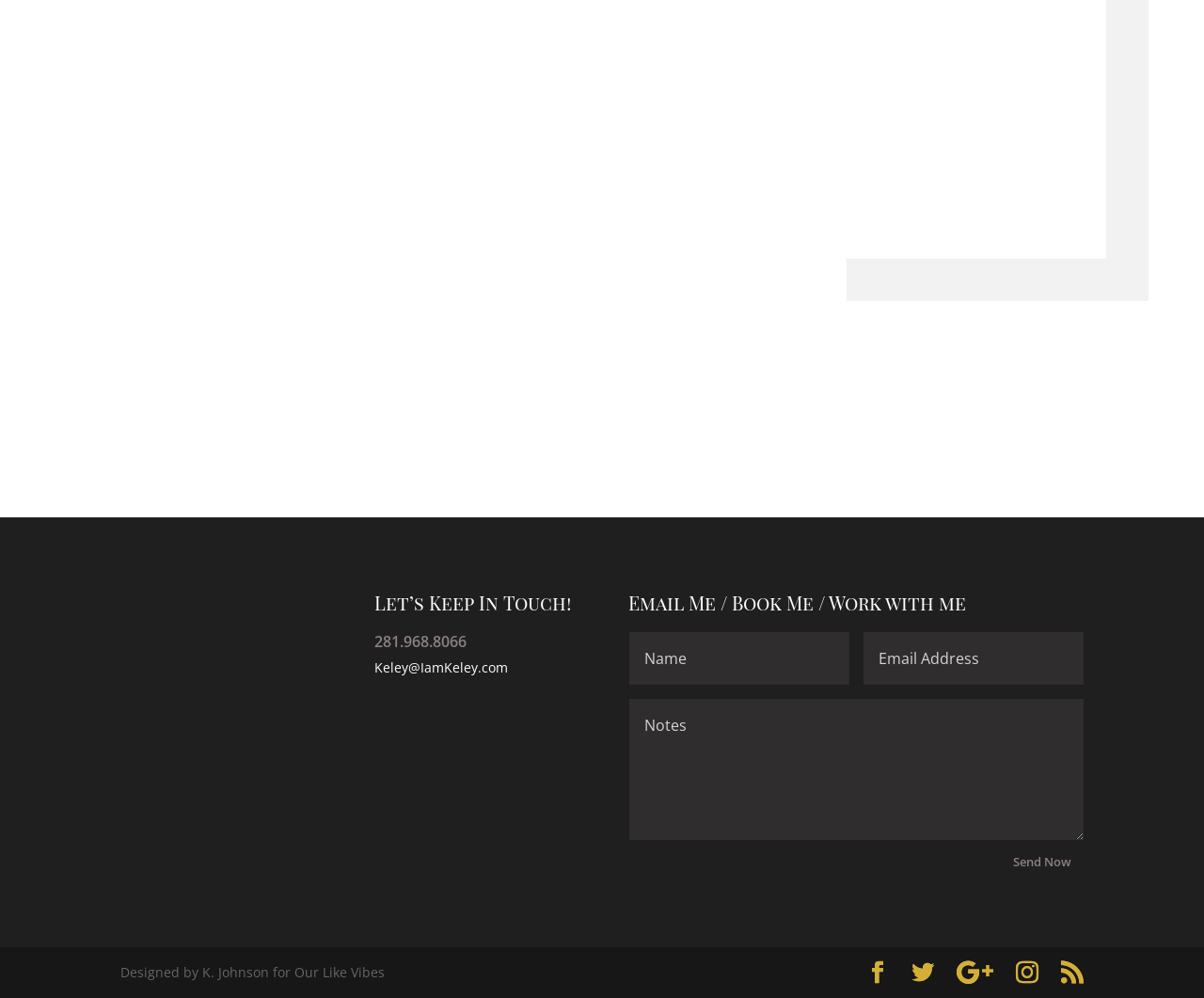What is the email address to contact?
Carefully analyze the image and provide a detailed answer to the question.

I found the email address by looking at the StaticText element with the text 'Keley@IamKeley.com' which is located below the heading 'Let’s Keep In Touch!'.